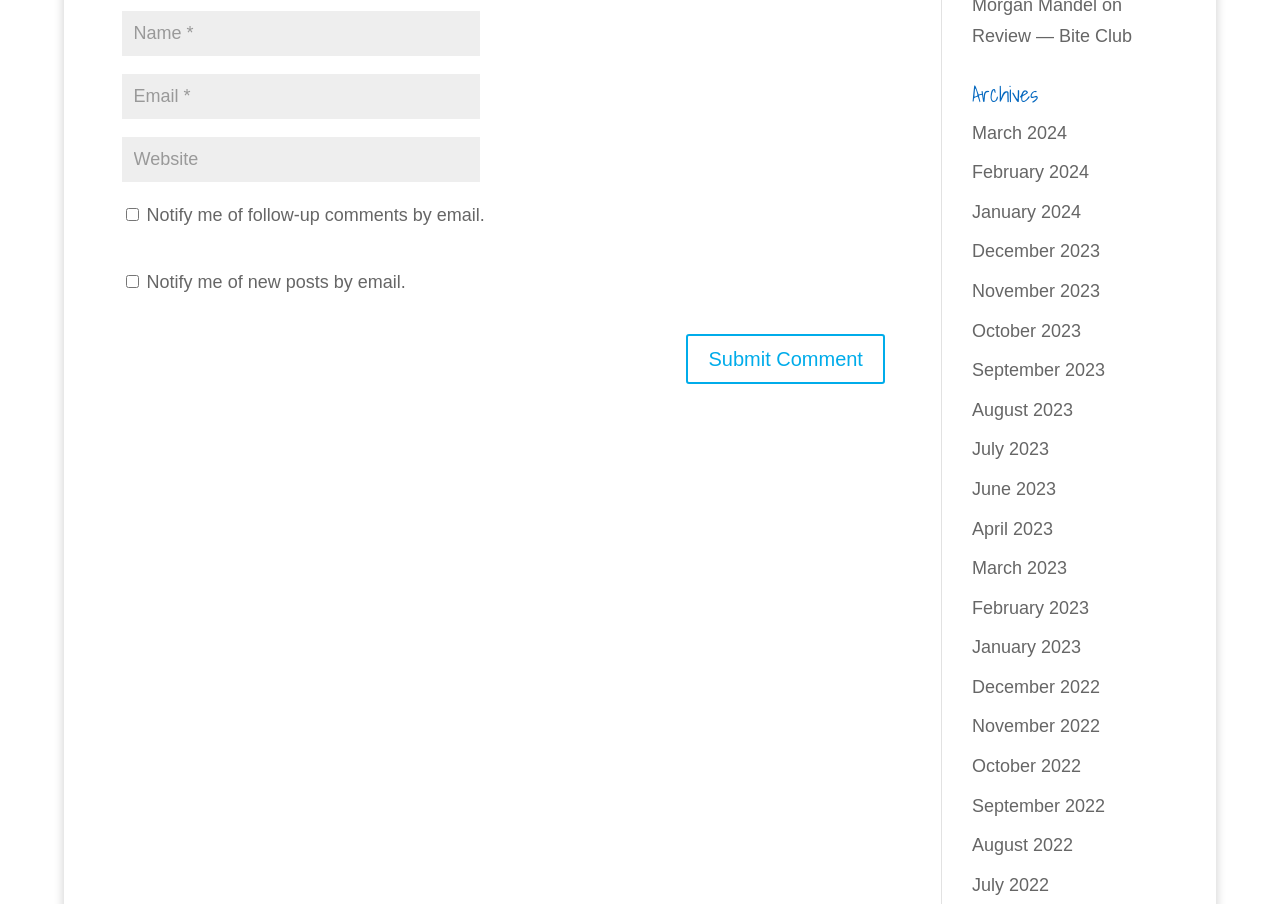Provide the bounding box coordinates, formatted as (top-left x, top-left y, bottom-right x, bottom-right y), with all values being floating point numbers between 0 and 1. Identify the bounding box of the UI element that matches the description: Review — Bite Club

[0.759, 0.028, 0.884, 0.05]